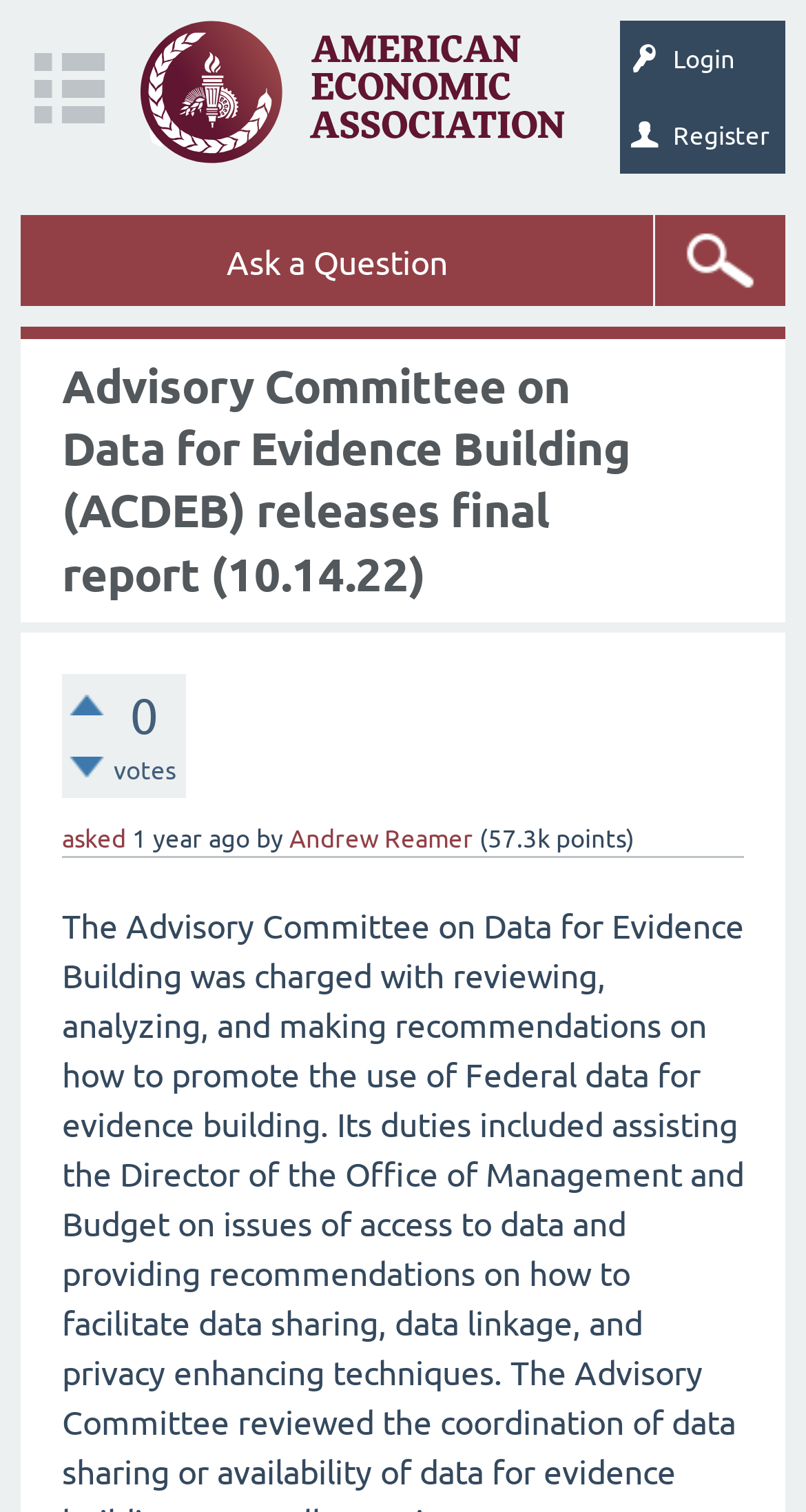Can you specify the bounding box coordinates for the region that should be clicked to fulfill this instruction: "expand the section".

[0.087, 0.459, 0.128, 0.473]